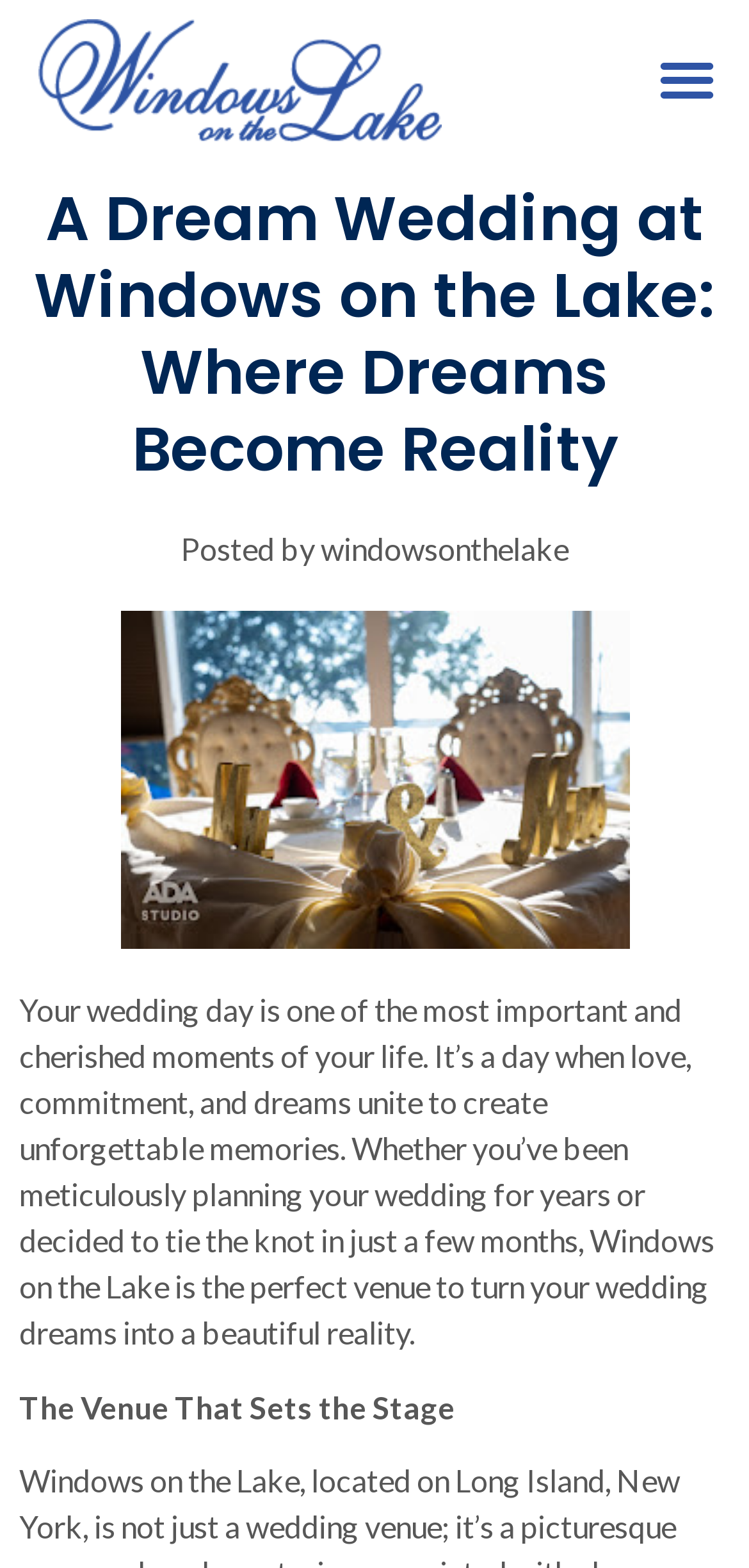Extract the bounding box of the UI element described as: "Posted by windowsonthelake".

[0.241, 0.336, 0.759, 0.365]